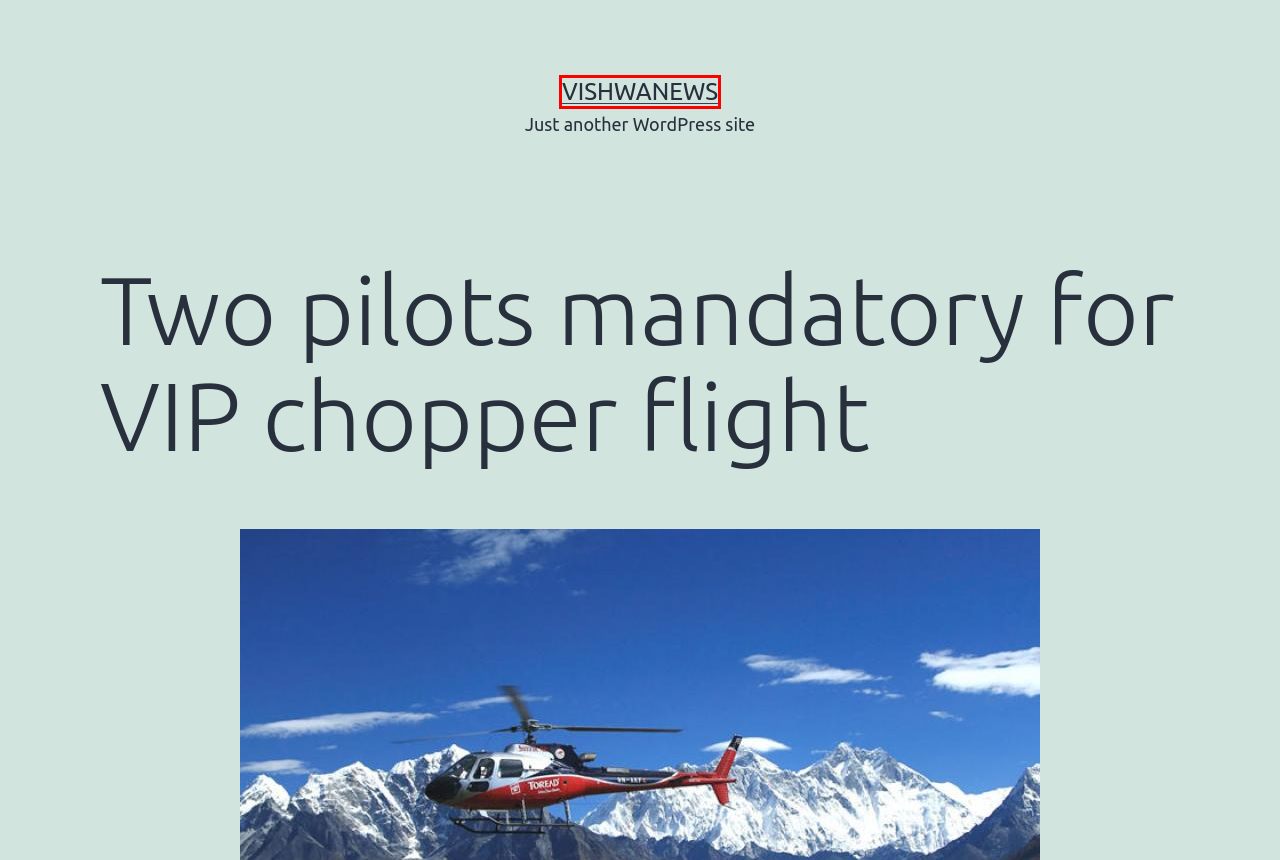You are given a screenshot of a webpage with a red rectangle bounding box. Choose the best webpage description that matches the new webpage after clicking the element in the bounding box. Here are the candidates:
A. June 2022 – Vishwanews
B. Tech – Vishwanews
C. News – Vishwanews
D. Vishwanews – Just another WordPress site
E. July 2021 – Vishwanews
F. March 2022 – Vishwanews
G. November 2021 – Vishwanews
H. December 2023 – Vishwanews

D